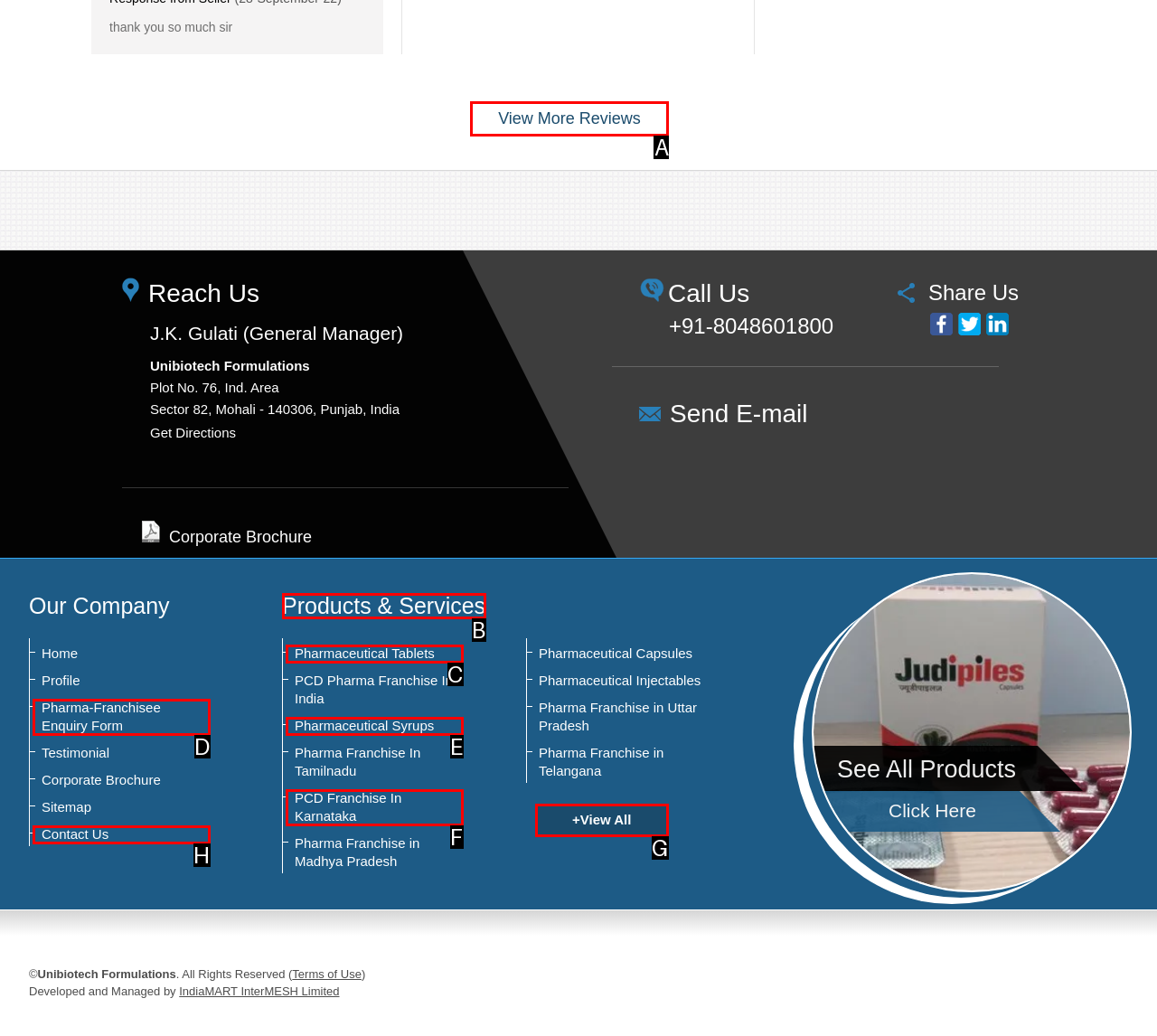Match the option to the description: Pharma-Franchisee Enquiry Form
State the letter of the correct option from the available choices.

D